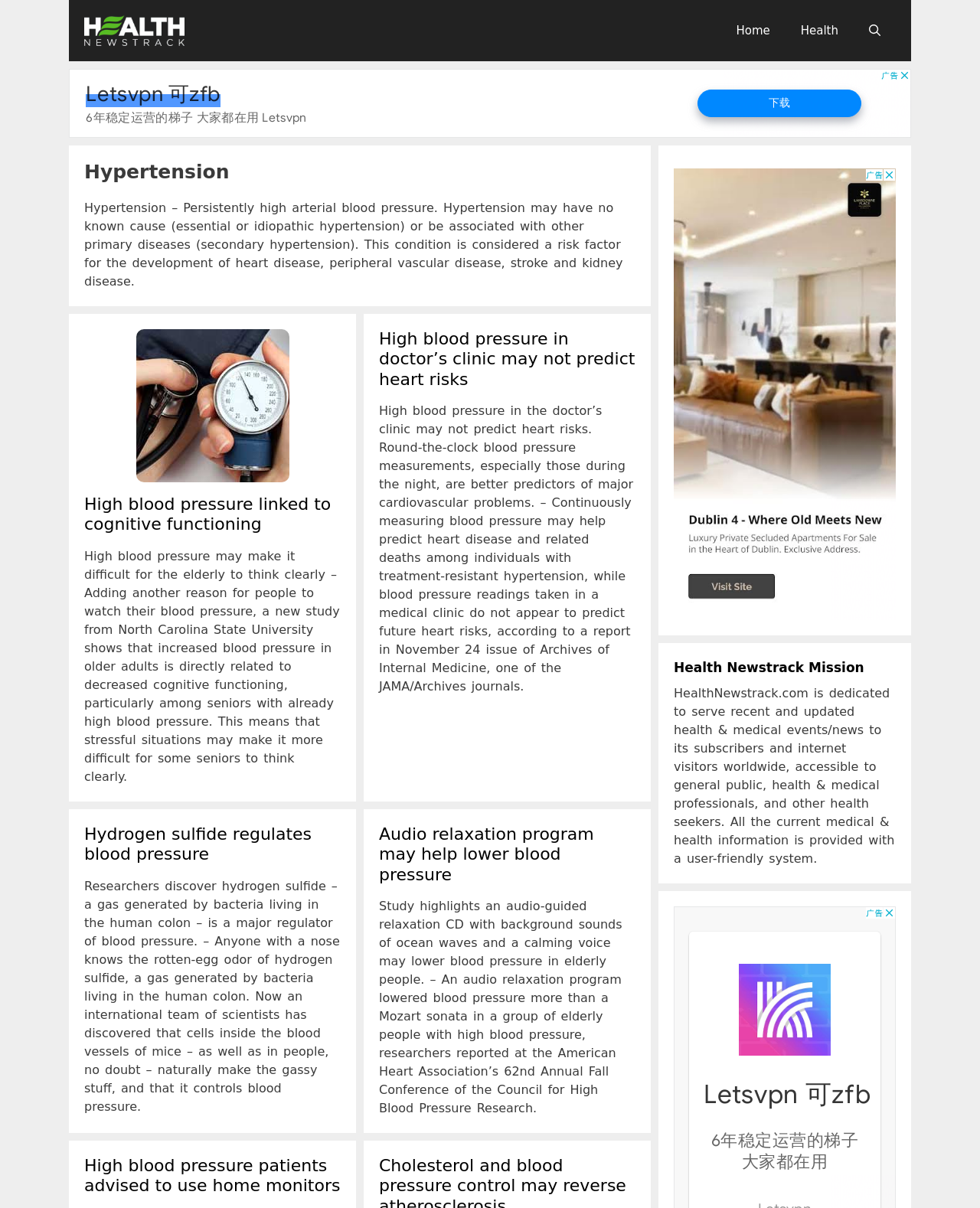How many articles are on this page?
Please describe in detail the information shown in the image to answer the question.

The webpage contains four article sections, each with a heading and a brief description, which can be found by examining the structure of the webpage and counting the number of article sections.